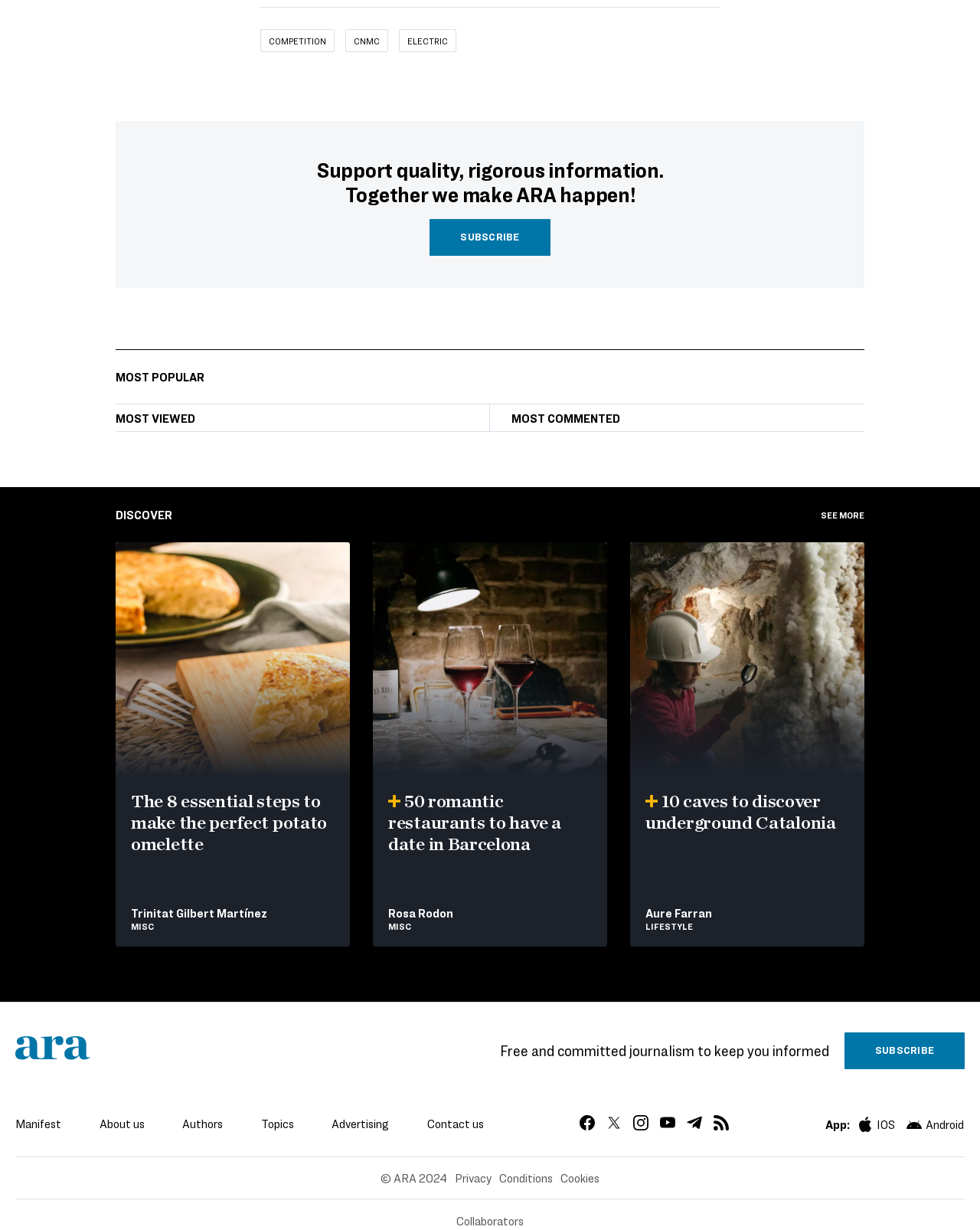Identify the bounding box for the described UI element: "CNMC".

[0.352, 0.024, 0.396, 0.042]